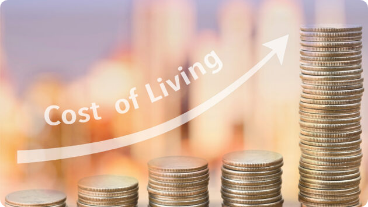Thoroughly describe everything you see in the image.

The image visually represents the concept of the "Cost of Living" as it features a series of stacked coins, metaphorically illustrating the rising expenses associated with living in a city. An upward arrow is integrated into the design, indicating an increase in living costs over time. This imagery resonates particularly with topics such as the comparative cost of living in cities like Pune and Mumbai, where economic fluctuations and lifestyle choices significantly impact household expenses. The blurred cityscape in the background further contextualizes this economic theme, emphasizing urban living and the financial considerations that come with it.